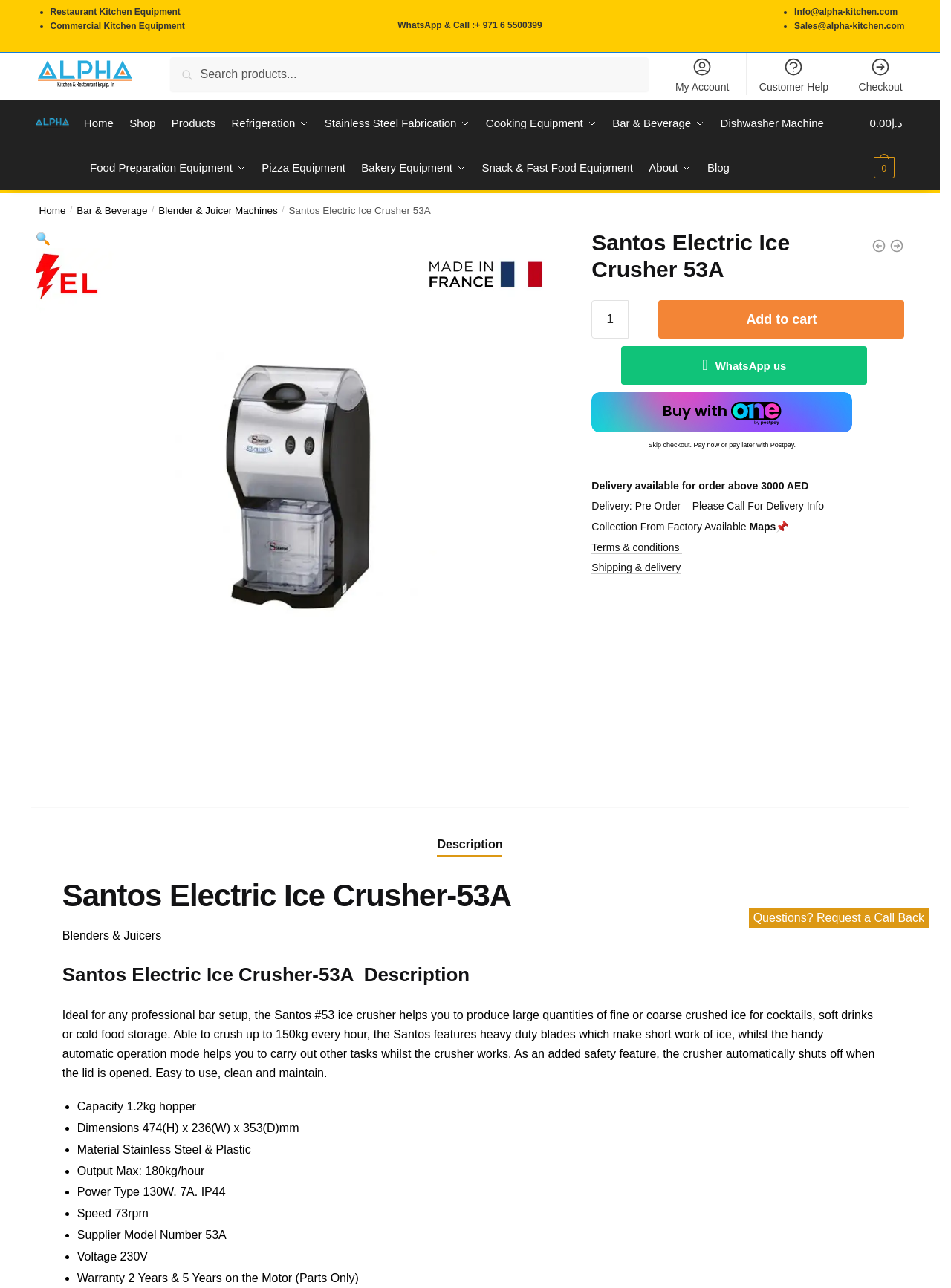Observe the image and answer the following question in detail: What is the minimum order value for delivery?

I found the answer by looking at the section that says 'Delivery available for order above 3000 AED'. This implies that the minimum order value for delivery is 3000 AED.